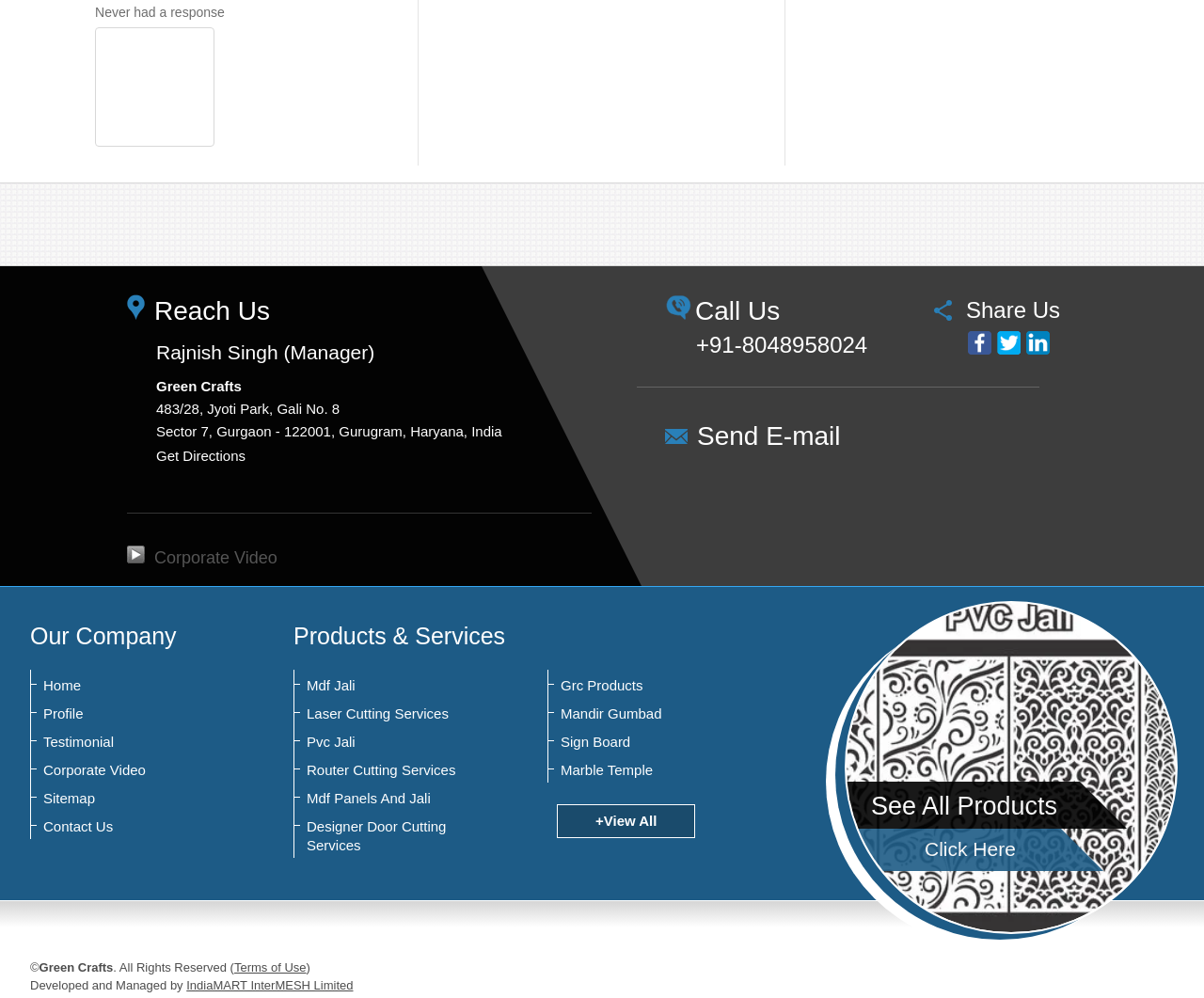What is the phone number to call?
Please answer the question with a detailed response using the information from the screenshot.

The phone number is mentioned in the 'Call Us' section, which is located in the middle of the webpage.